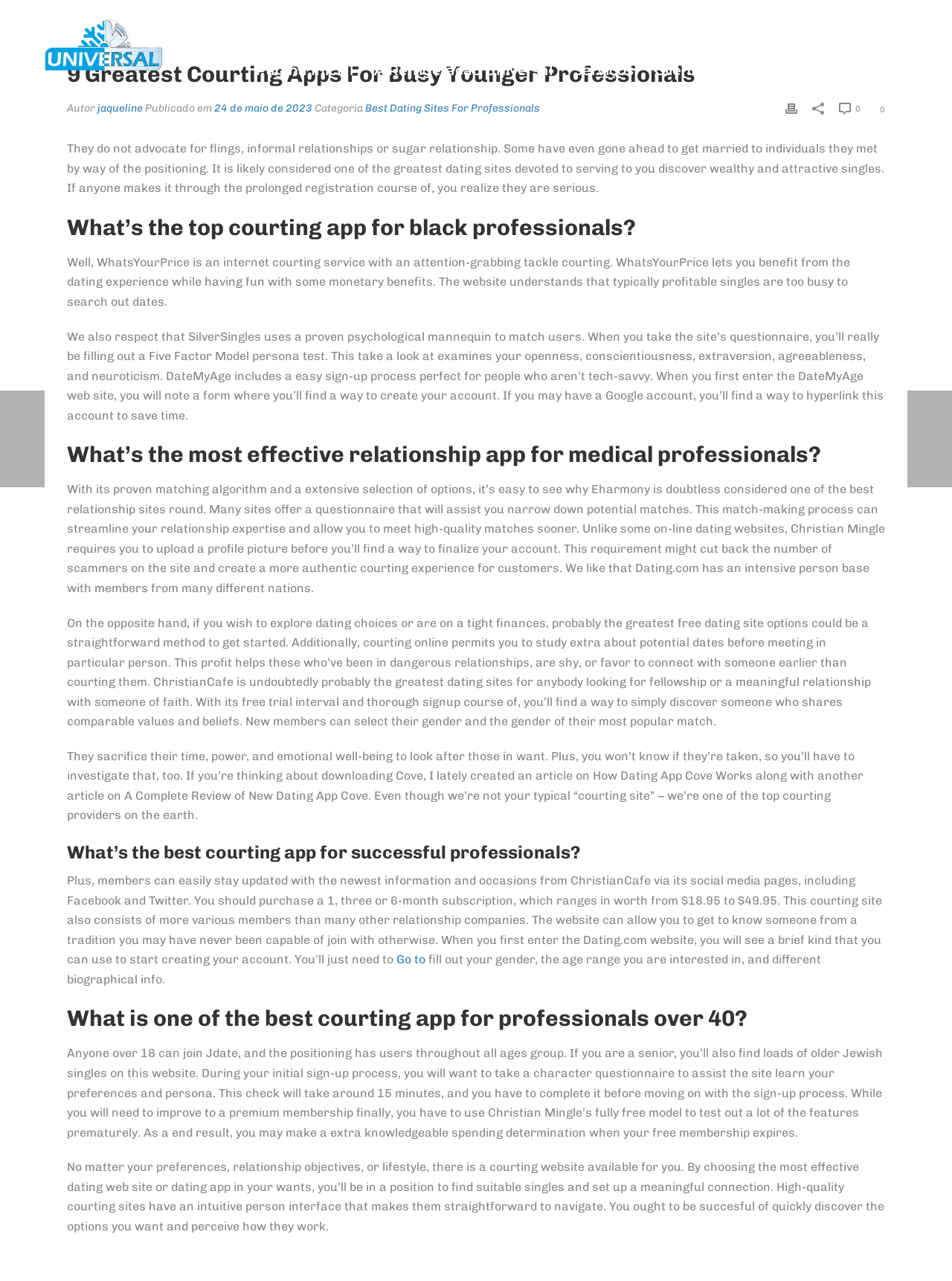Please identify the bounding box coordinates of the element that needs to be clicked to perform the following instruction: "Click the 'WhatsYourPrice' link".

[0.07, 0.199, 0.893, 0.241]